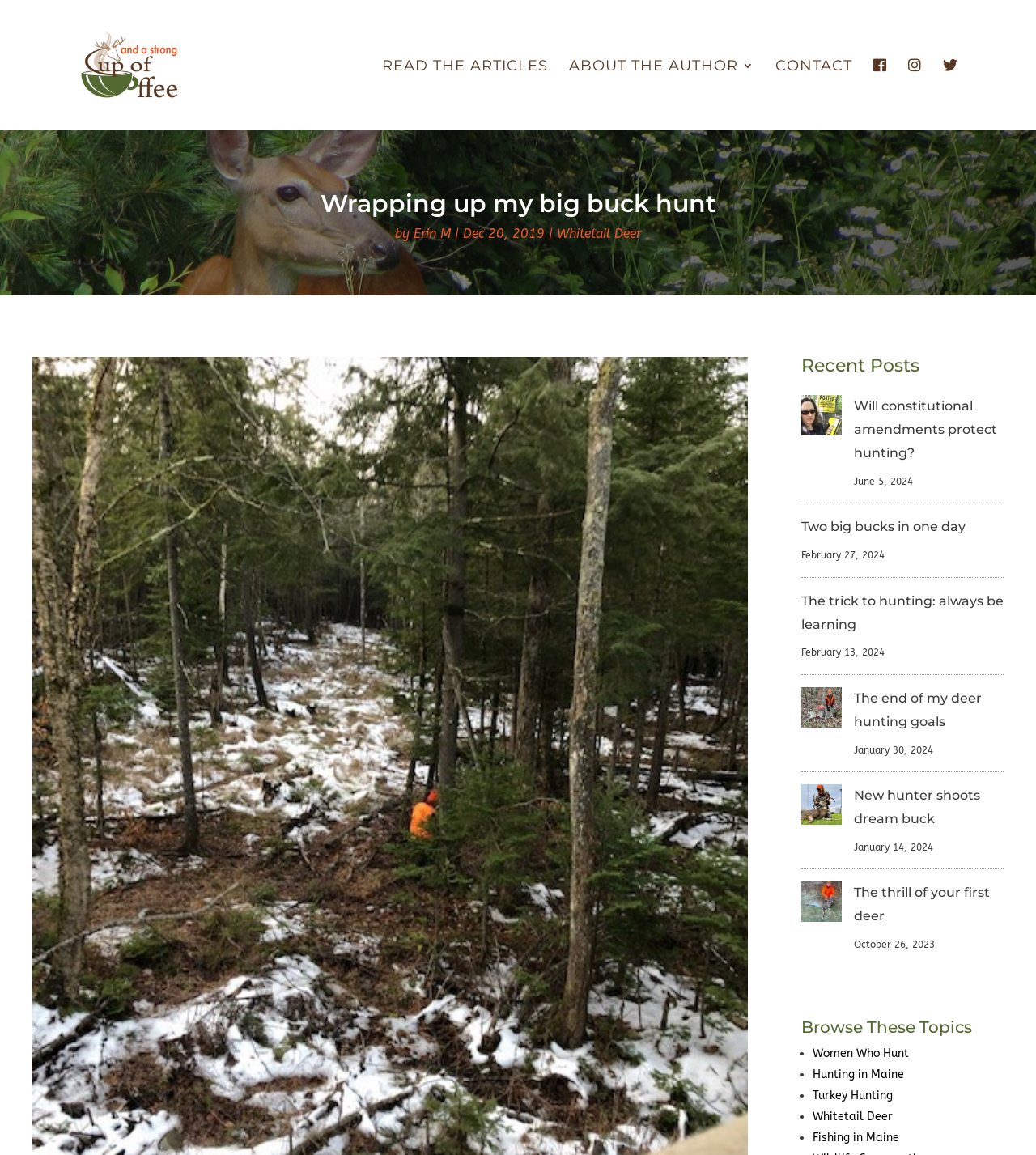Please locate the bounding box coordinates of the element's region that needs to be clicked to follow the instruction: "Read the article 'Will constitutional amendments protect hunting?'". The bounding box coordinates should be provided as four float numbers between 0 and 1, i.e., [left, top, right, bottom].

[0.824, 0.345, 0.962, 0.399]